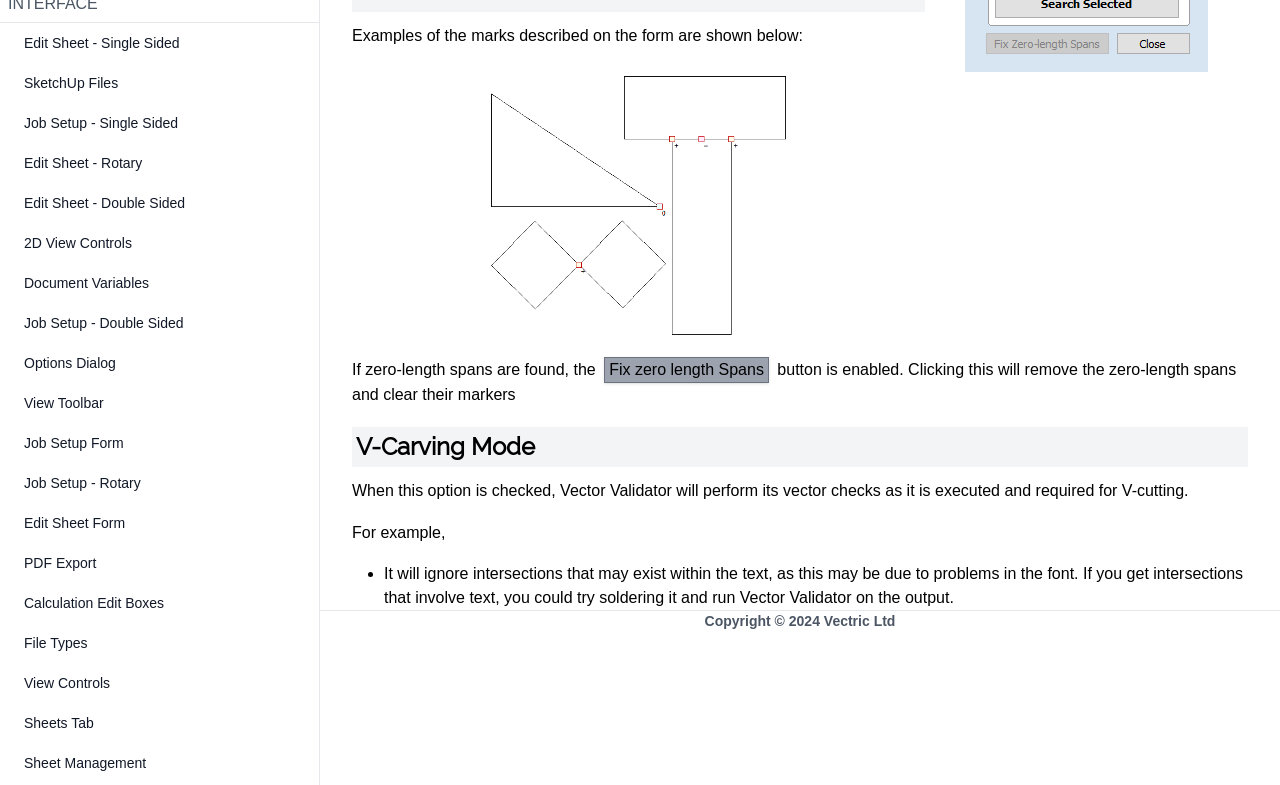Please determine the bounding box coordinates, formatted as (top-left x, top-left y, bottom-right x, bottom-right y), with all values as floating point numbers between 0 and 1. Identify the bounding box of the region described as: 2012

None